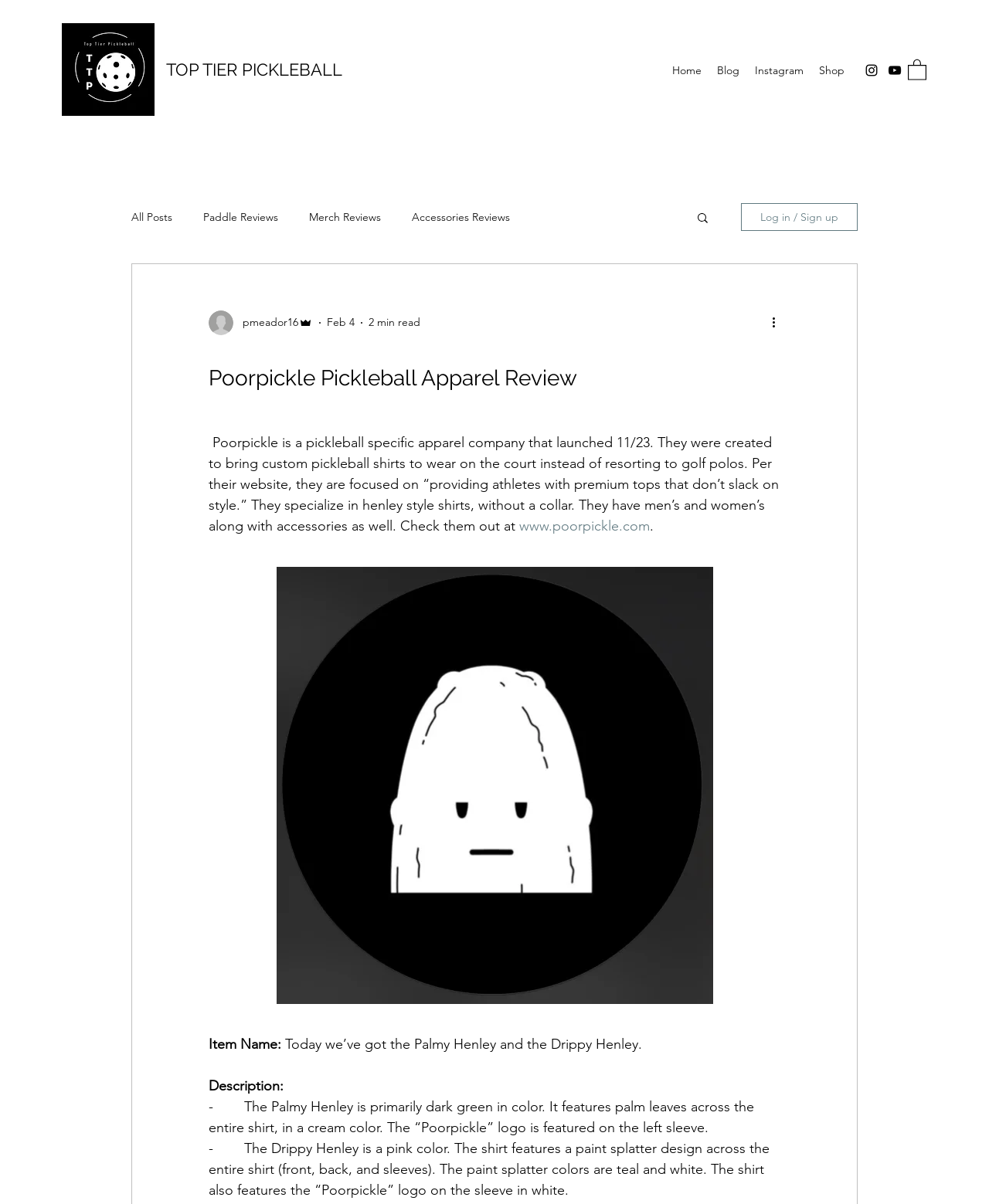Determine the bounding box coordinates of the clickable region to follow the instruction: "Log in or sign up".

[0.749, 0.168, 0.867, 0.192]